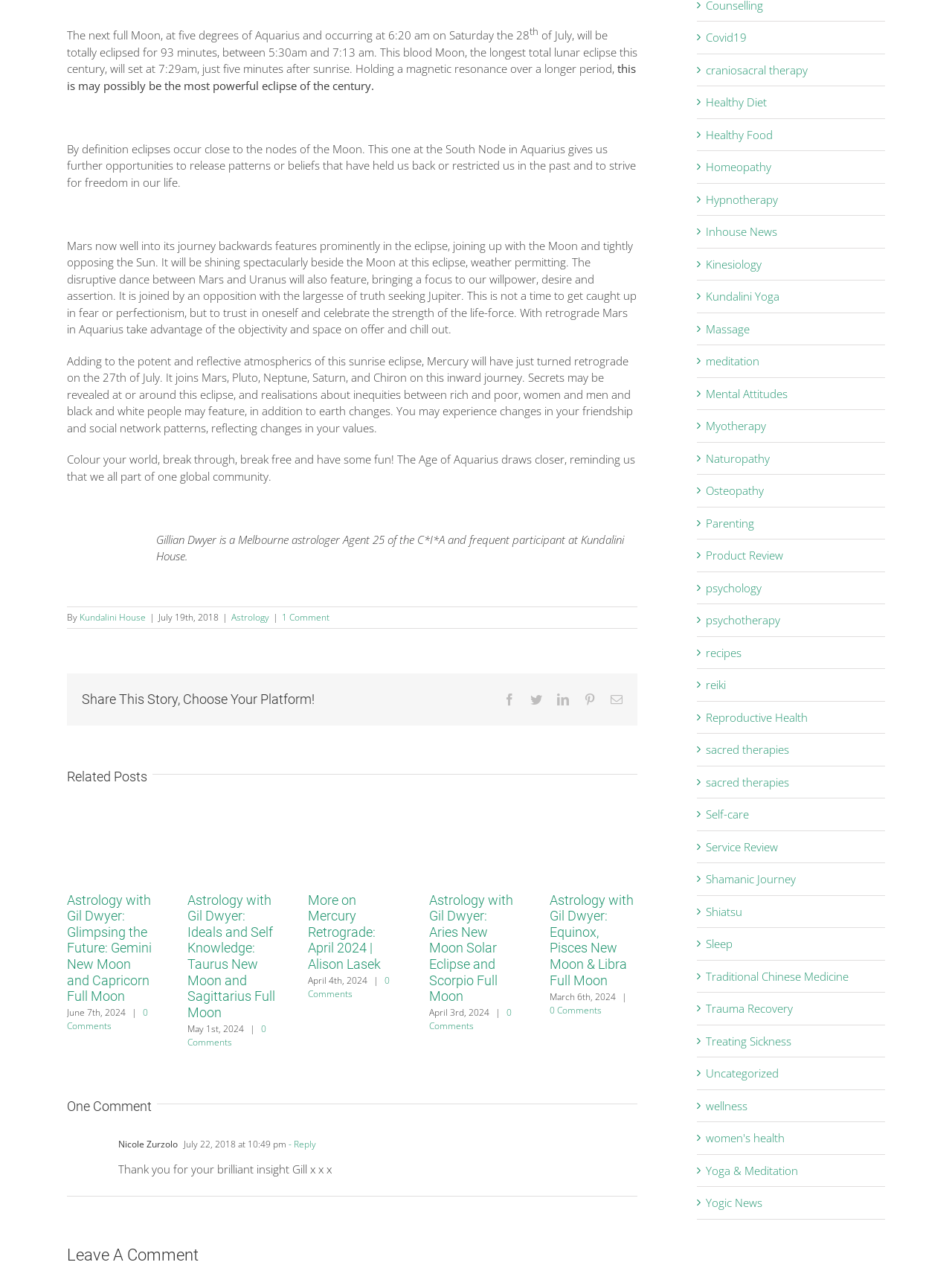Given the element description, predict the bounding box coordinates in the format (top-left x, top-left y, bottom-right x, bottom-right y), using floating point numbers between 0 and 1: 0 Comments

[0.324, 0.768, 0.41, 0.789]